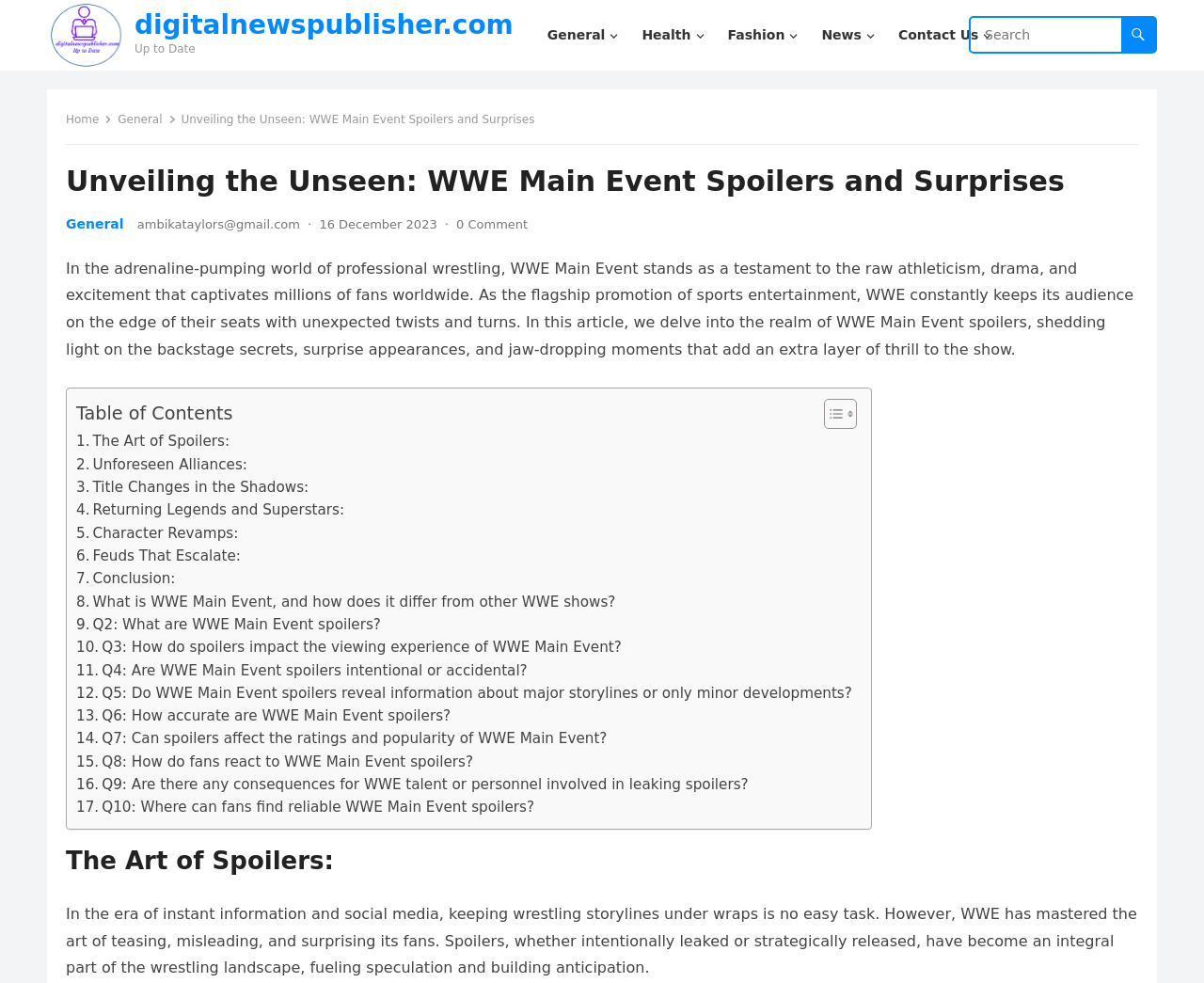Identify the bounding box coordinates of the element to click to follow this instruction: 'Get more information'. Ensure the coordinates are four float values between 0 and 1, provided as [left, top, right, bottom].

None